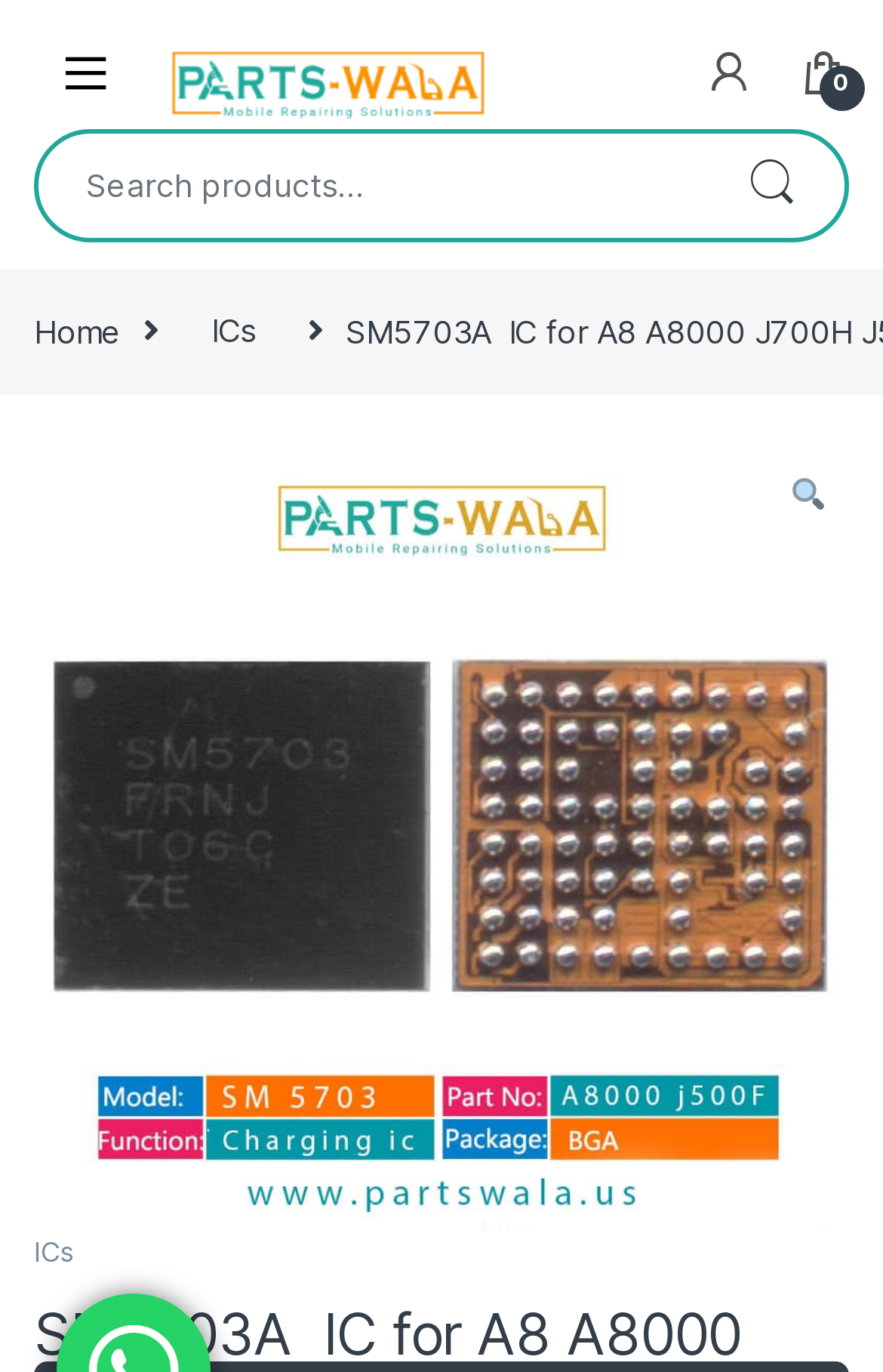Locate the bounding box for the described UI element: "name="s" placeholder="Search products…"". Ensure the coordinates are four float numbers between 0 and 1, formatted as [left, top, right, bottom].

[0.044, 0.097, 0.792, 0.173]